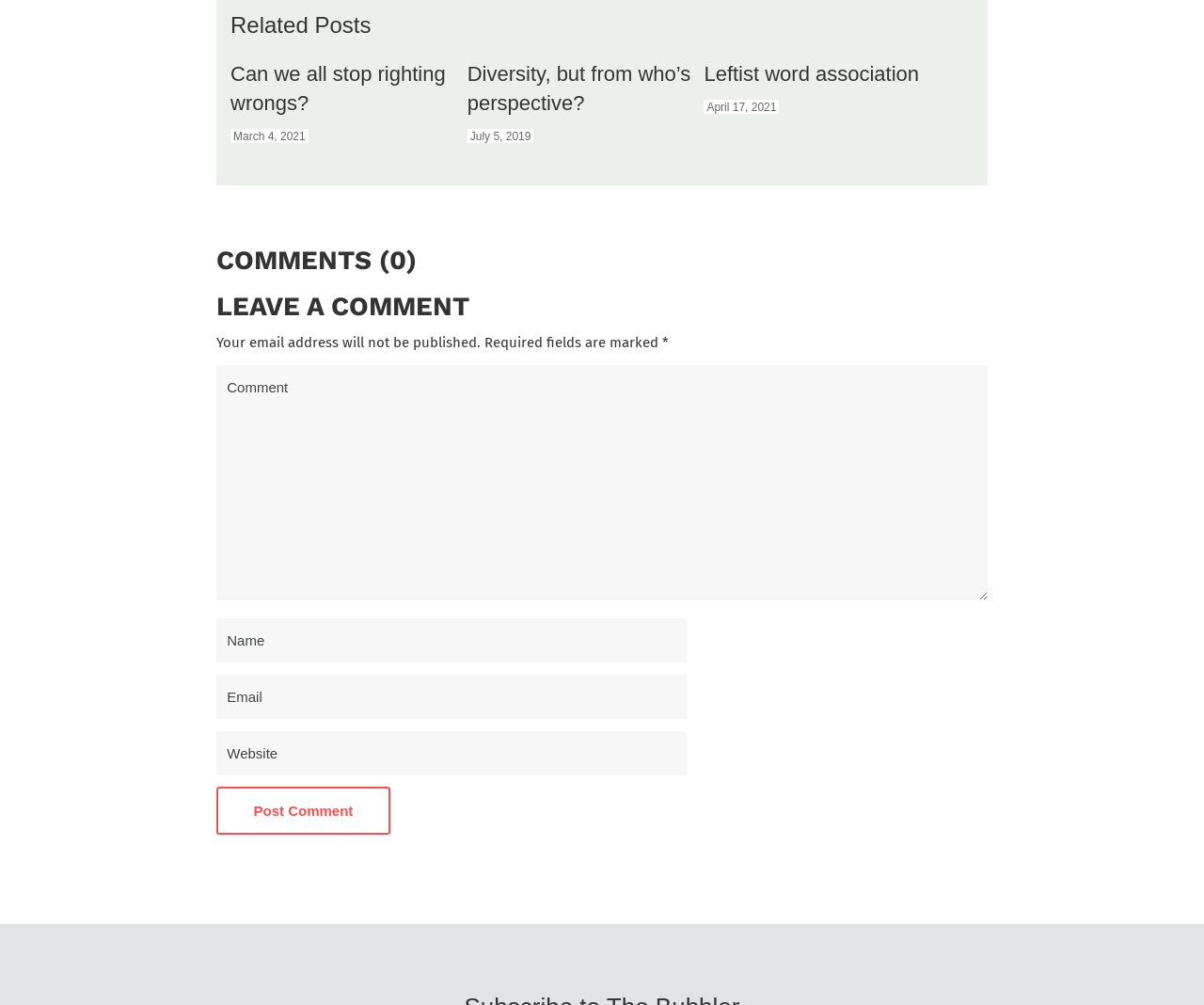Please provide a comprehensive answer to the question below using the information from the image: What is the purpose of the textbox at the bottom?

I found a series of textboxes and a button with the text 'Post Comment' at the bottom of the page, indicating that the purpose of the textboxes is to leave a comment.